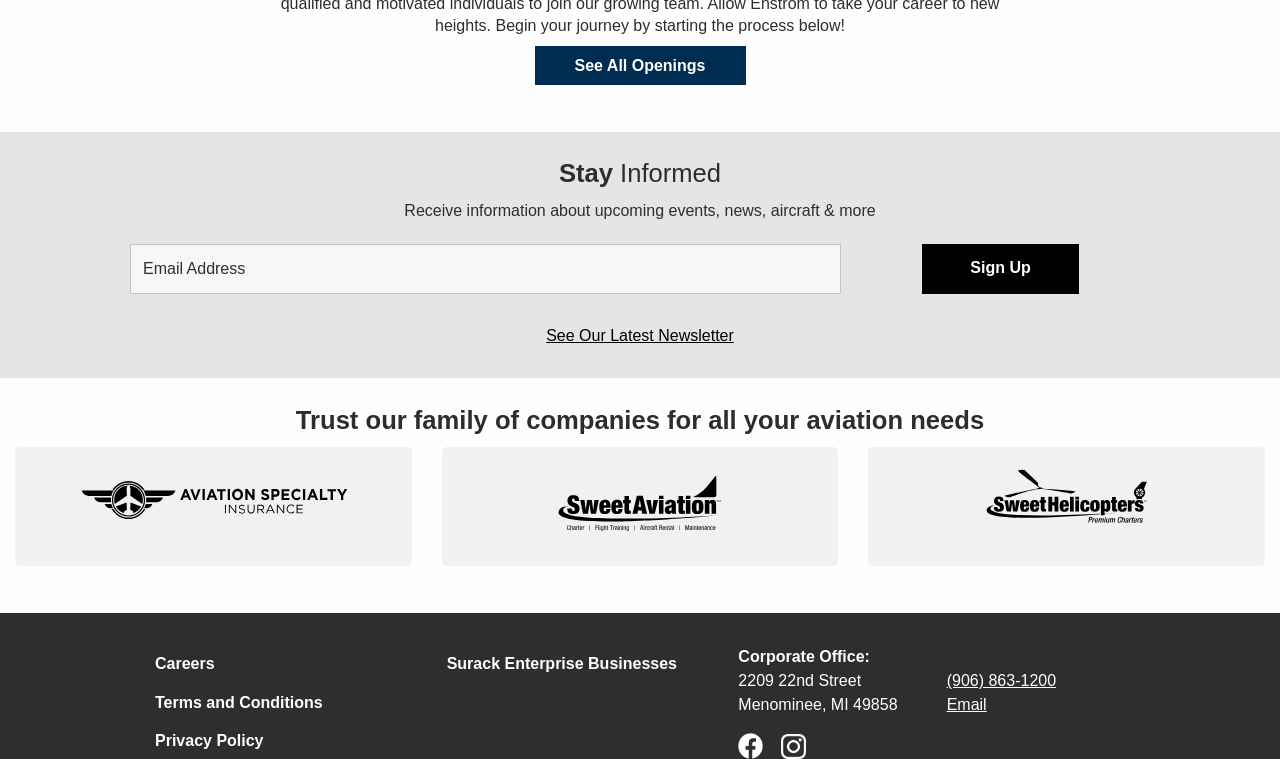Please find the bounding box coordinates of the element that you should click to achieve the following instruction: "Learn about Aviation Specialty Insurance". The coordinates should be presented as four float numbers between 0 and 1: [left, top, right, bottom].

[0.059, 0.655, 0.274, 0.677]